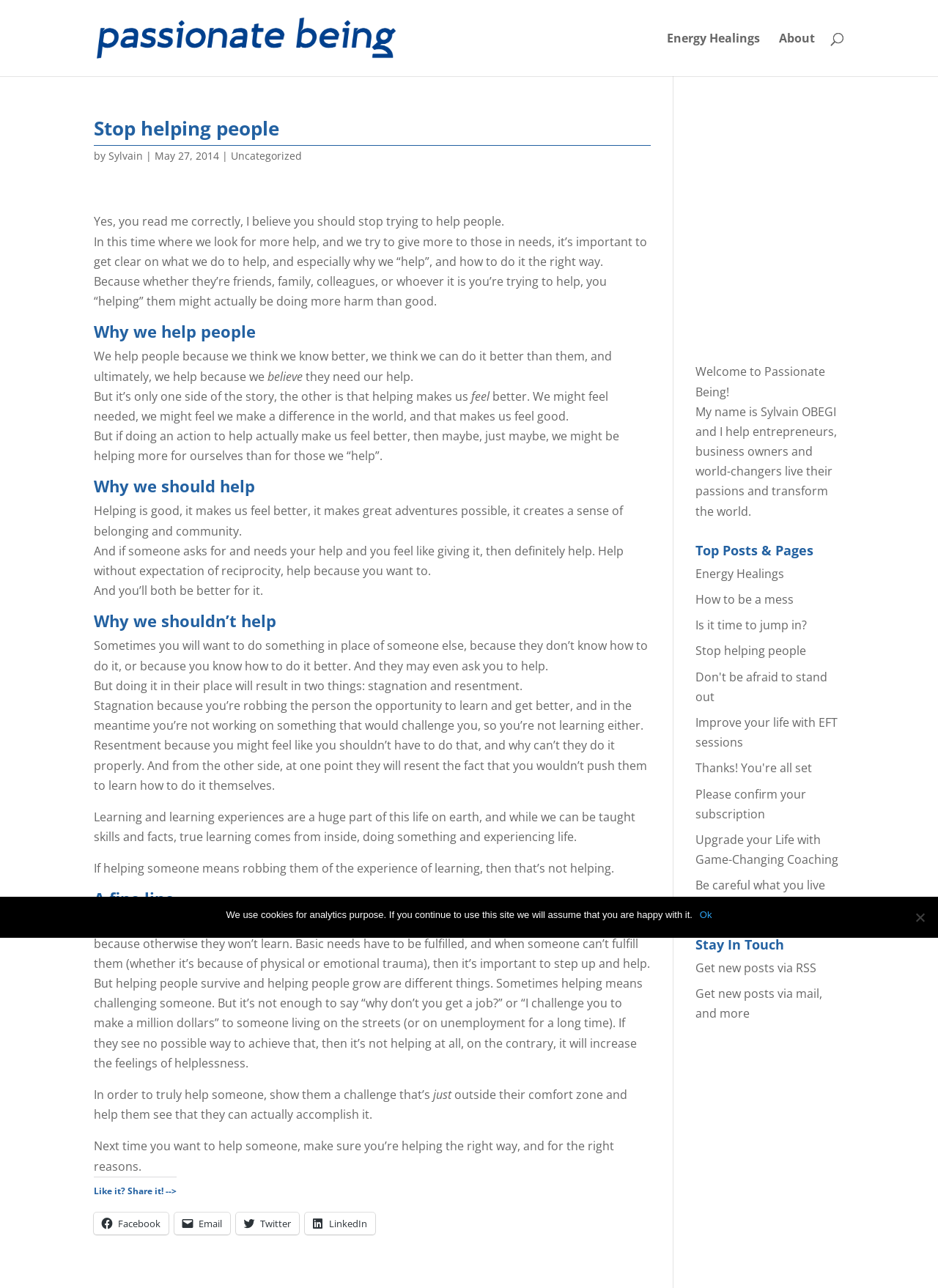Highlight the bounding box coordinates of the region I should click on to meet the following instruction: "Share the article on Facebook".

[0.1, 0.941, 0.18, 0.959]